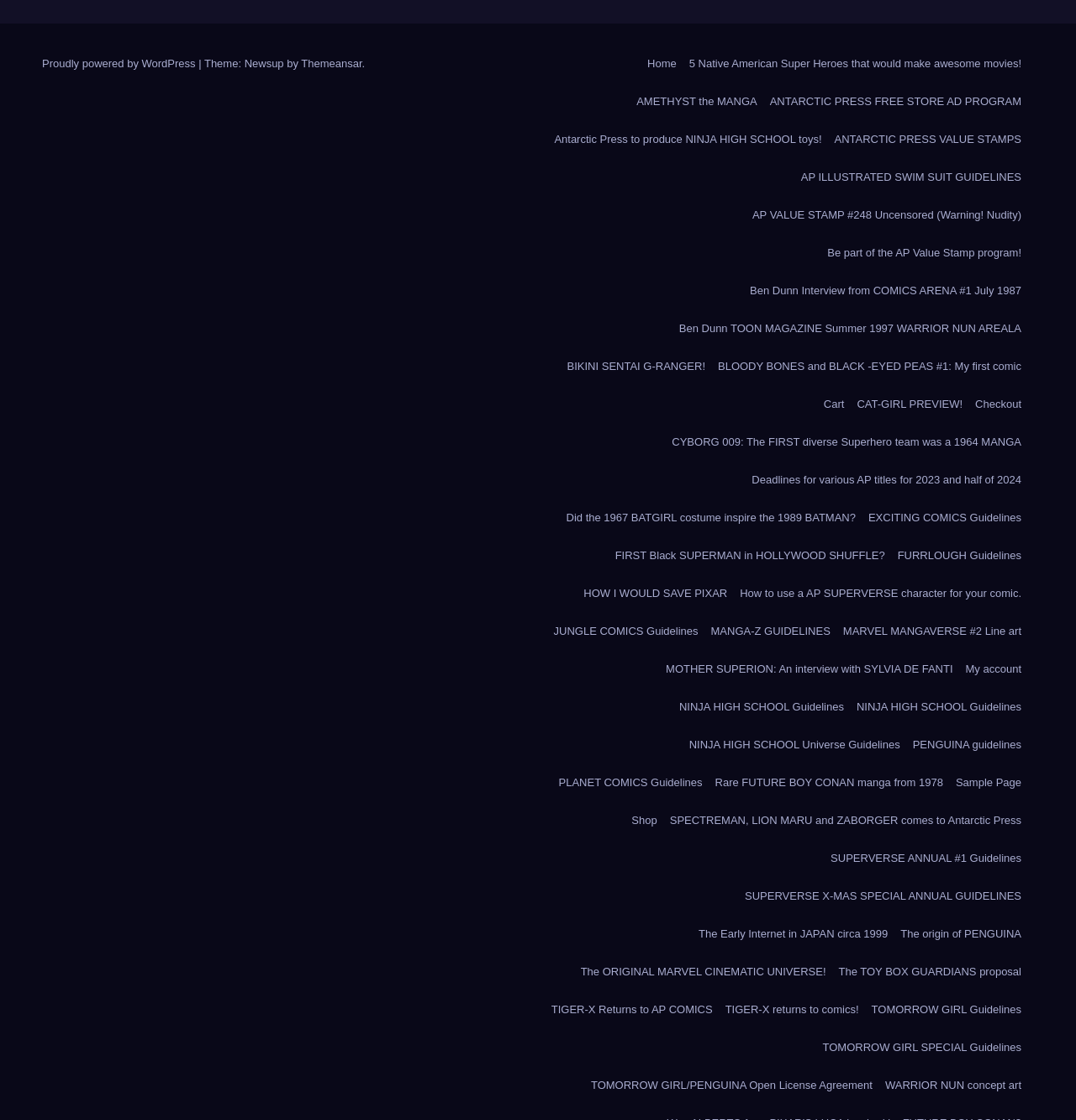Specify the bounding box coordinates of the region I need to click to perform the following instruction: "View '5 Native American Super Heroes that would make awesome movies!' article". The coordinates must be four float numbers in the range of 0 to 1, i.e., [left, top, right, bottom].

[0.64, 0.051, 0.949, 0.062]